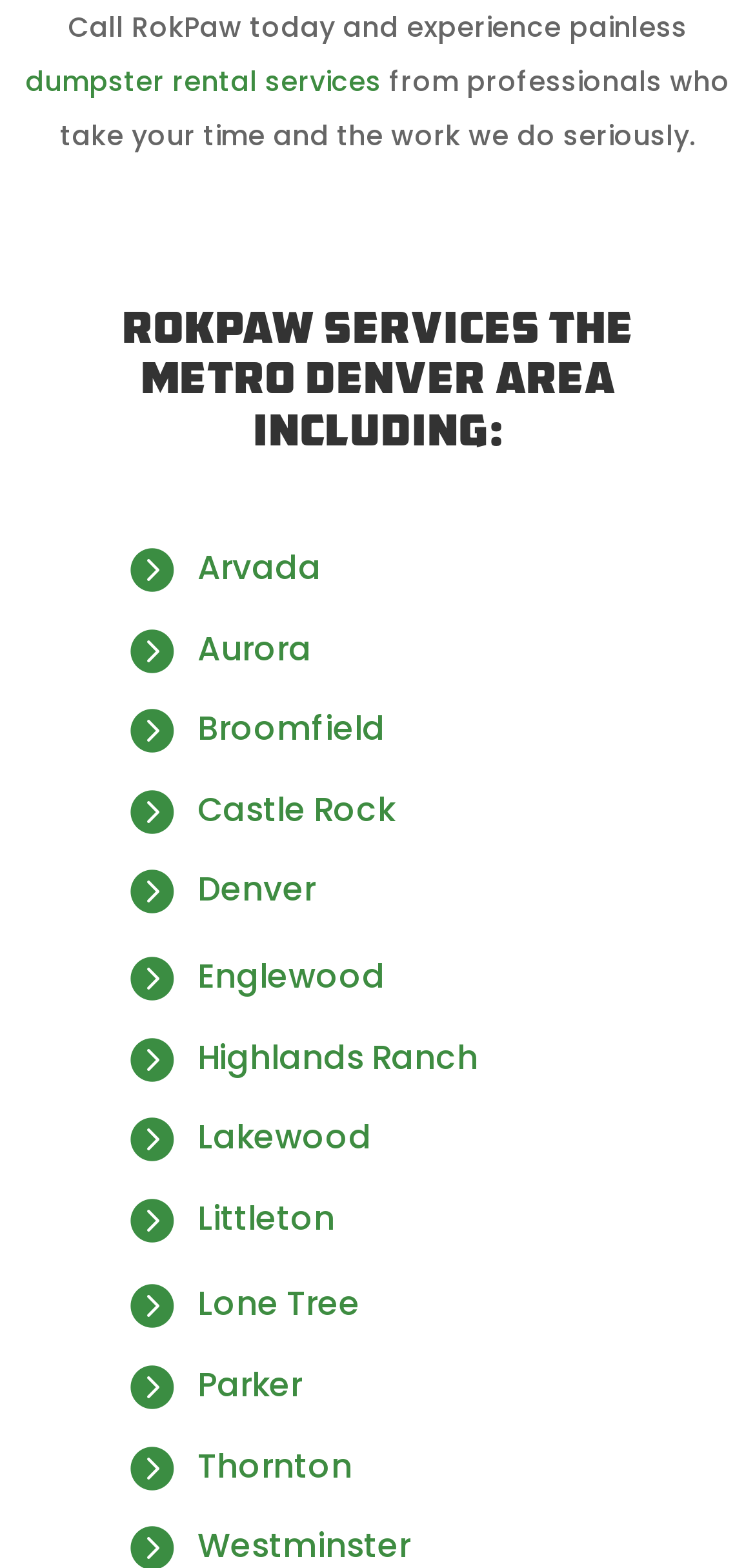Can you determine the bounding box coordinates of the area that needs to be clicked to fulfill the following instruction: "Learn about dumpster rental services"?

[0.033, 0.039, 0.505, 0.064]